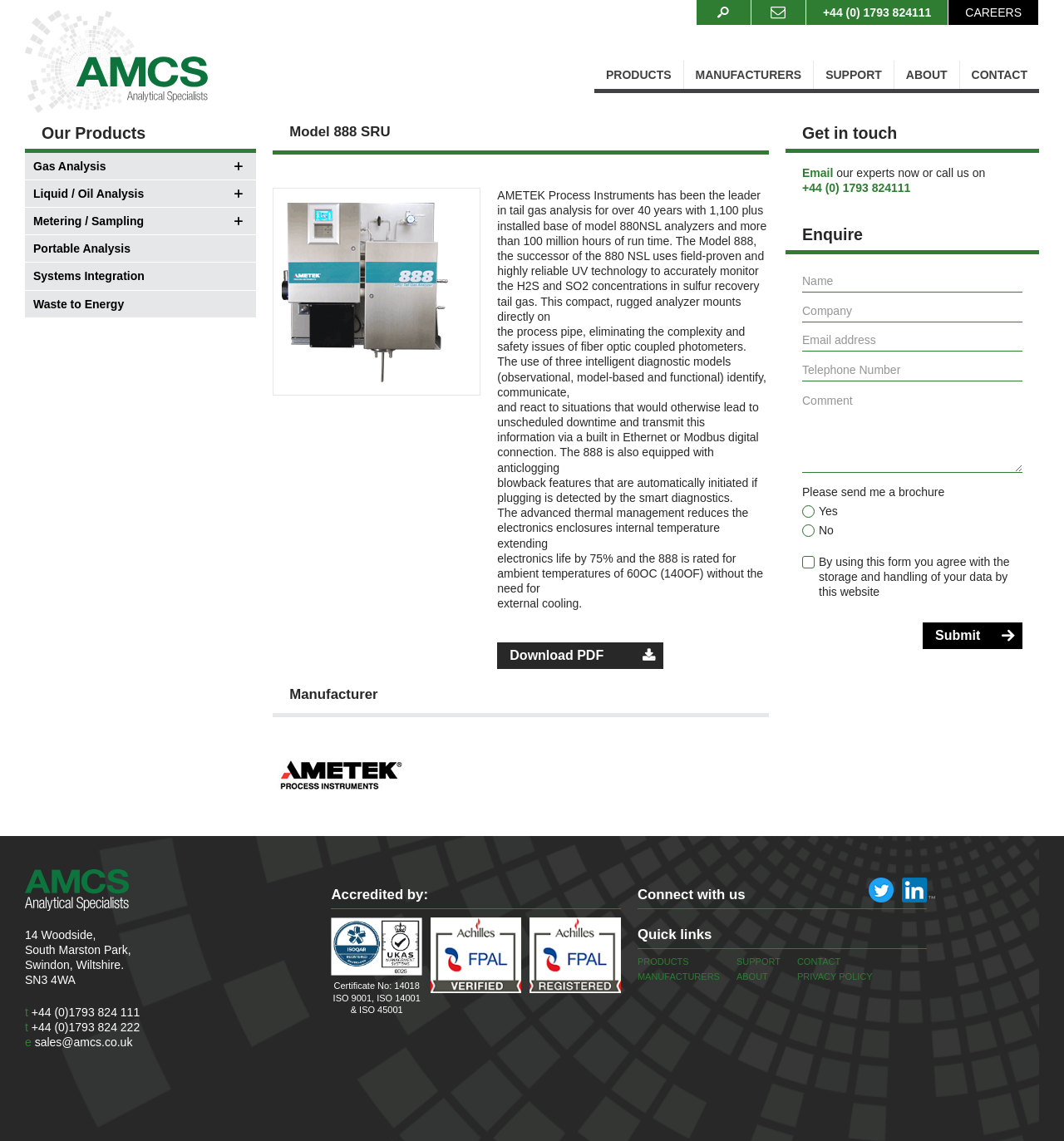Determine the bounding box coordinates of the target area to click to execute the following instruction: "Click the 'Home' link."

[0.023, 0.0, 0.195, 0.108]